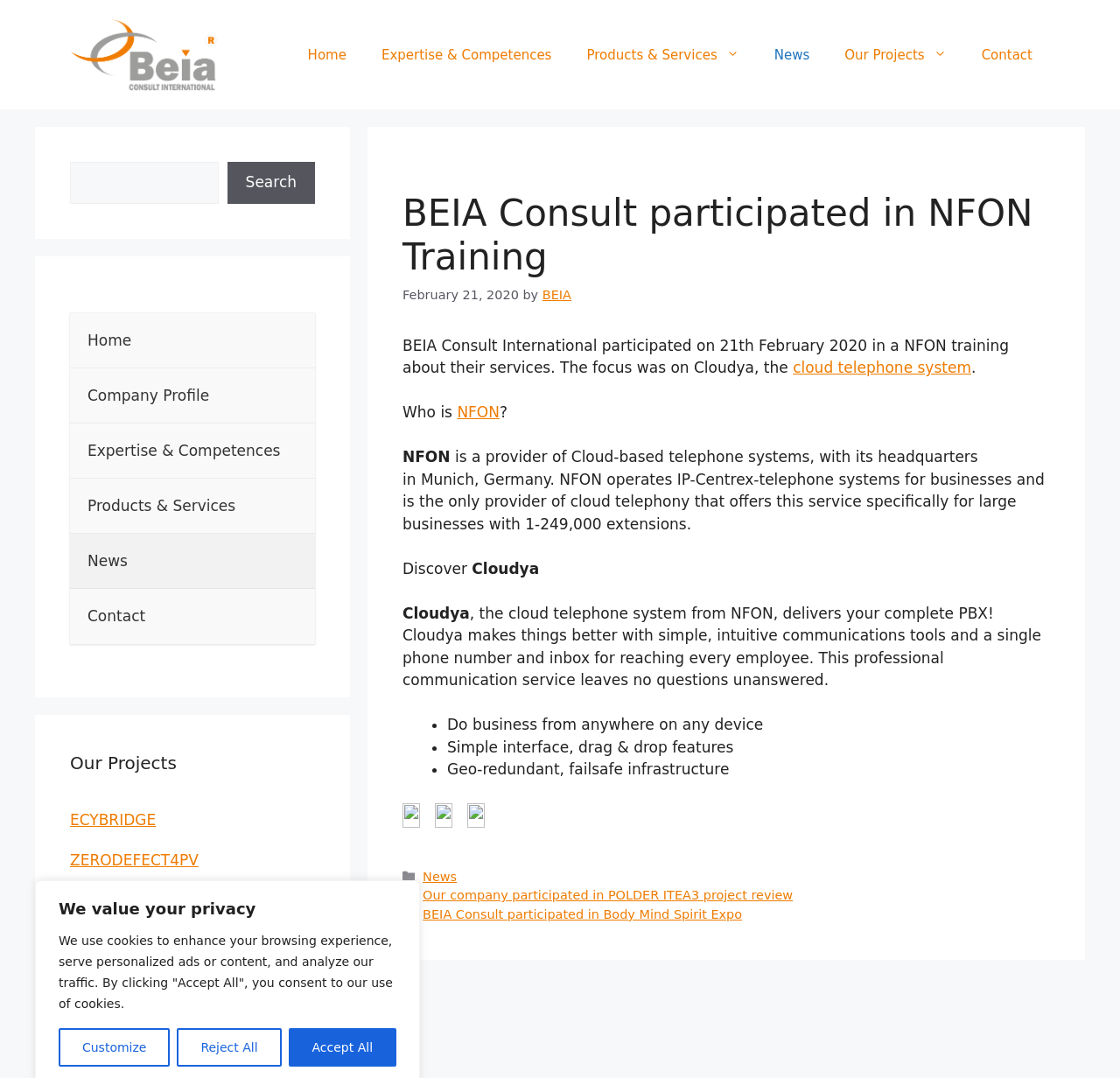Find the bounding box coordinates of the element I should click to carry out the following instruction: "Go to the 'Home' page".

[0.259, 0.026, 0.325, 0.075]